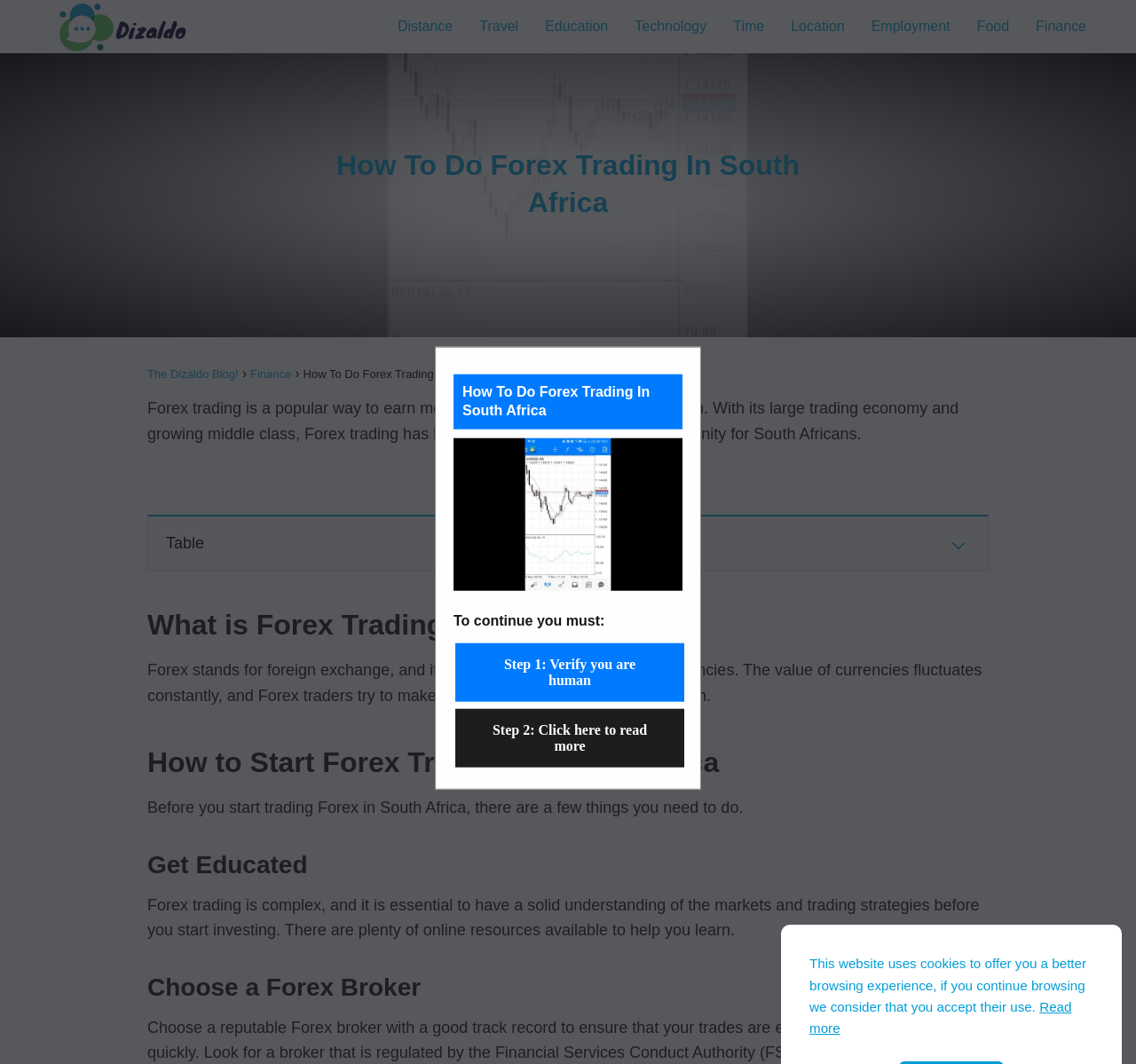What is the first step to start Forex trading in South Africa?
Please use the visual content to give a single word or phrase answer.

Get educated